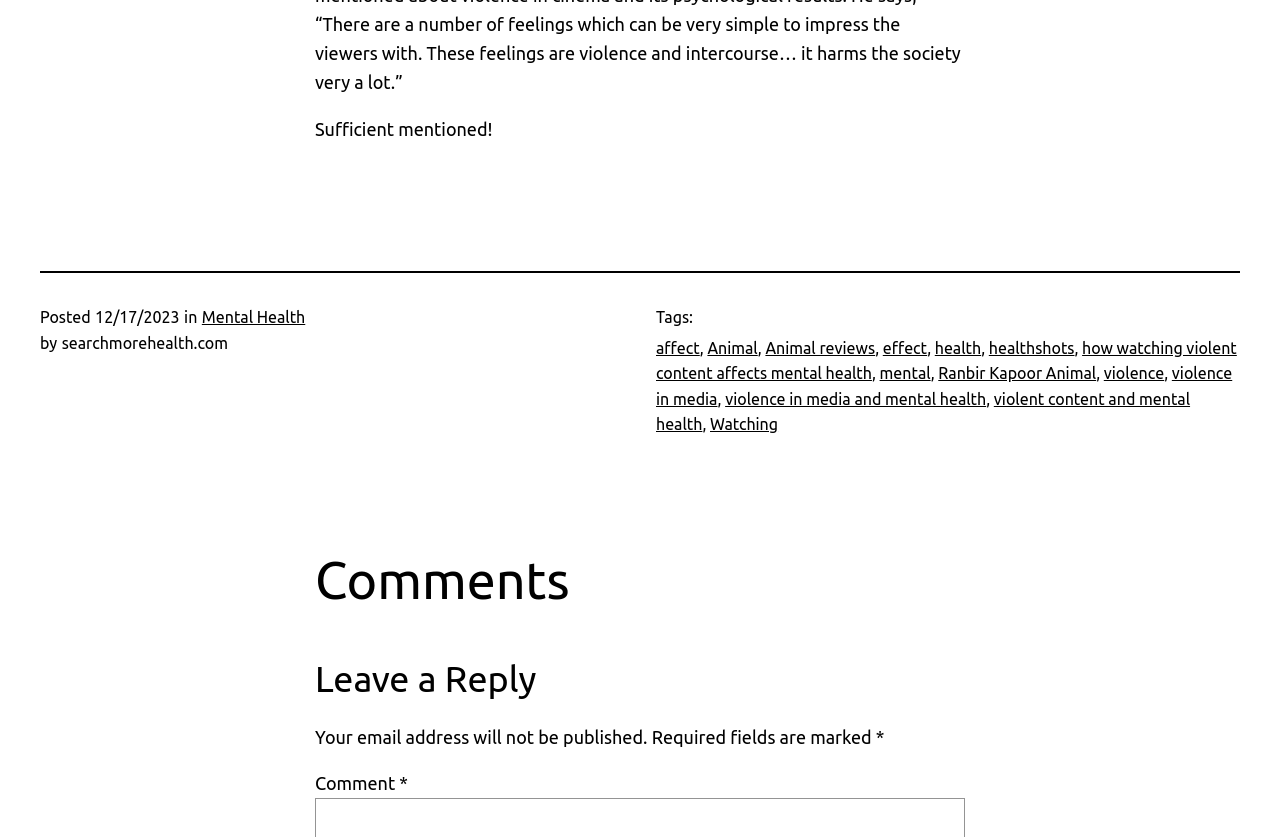Please find the bounding box coordinates of the clickable region needed to complete the following instruction: "Click on the 'Leave a Reply' button". The bounding box coordinates must consist of four float numbers between 0 and 1, i.e., [left, top, right, bottom].

[0.246, 0.782, 0.754, 0.842]